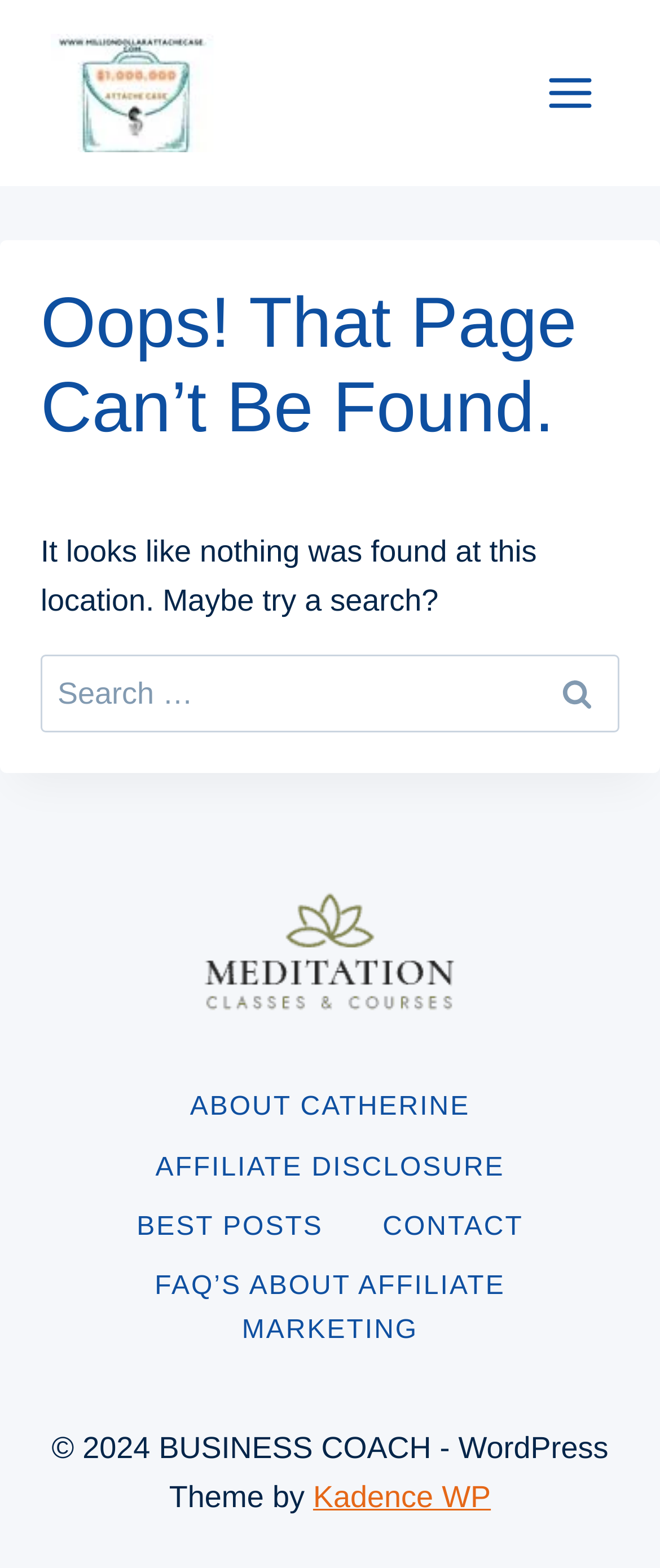Locate the bounding box coordinates of the clickable area to execute the instruction: "Contact us". Provide the coordinates as four float numbers between 0 and 1, represented as [left, top, right, bottom].

None